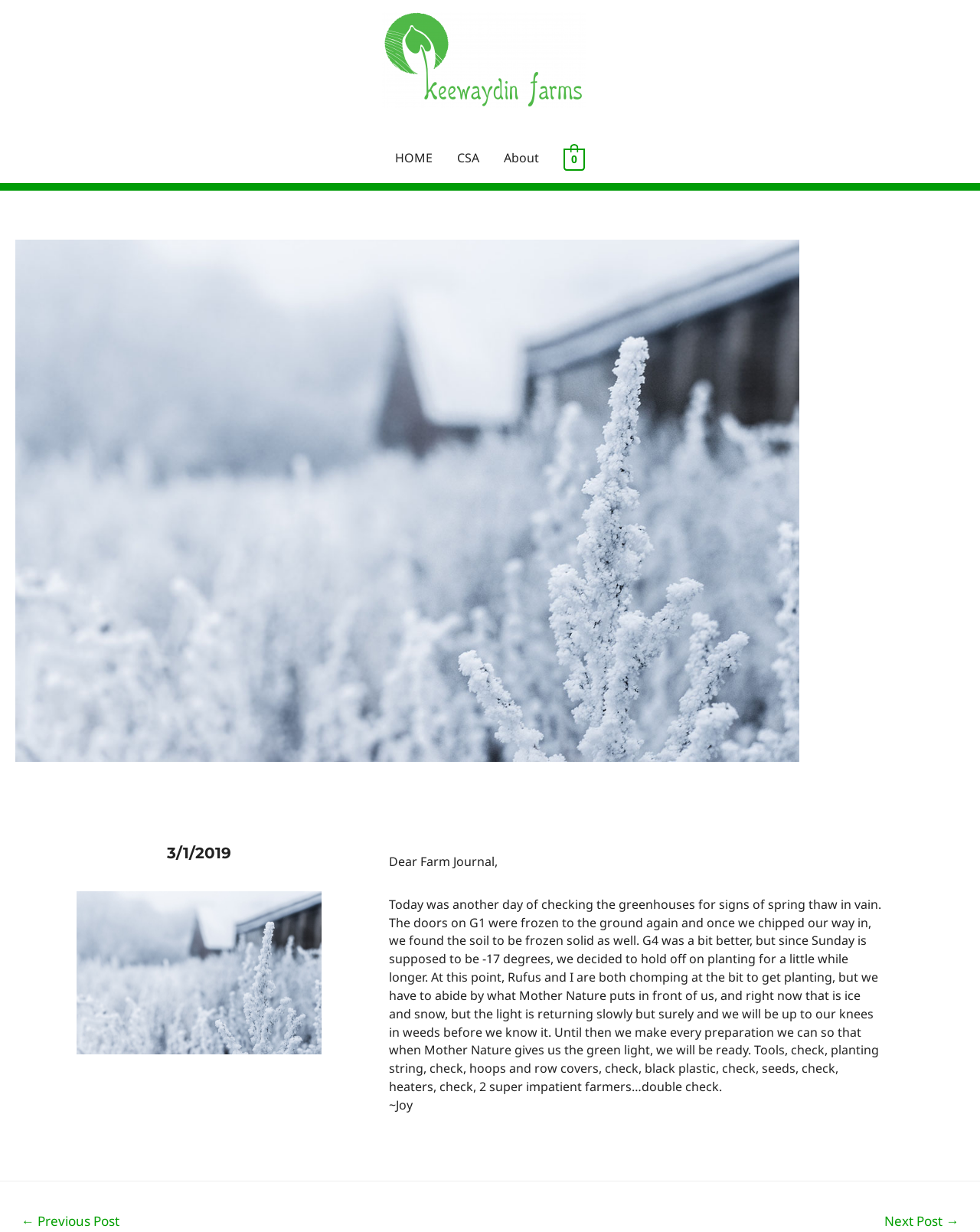What is the current weather condition mentioned in the article?
Please answer the question with a detailed and comprehensive explanation.

The article mentions that the soil is frozen solid and the temperature is expected to be -17 degrees on Sunday, indicating that the current weather condition is cold and snowy.